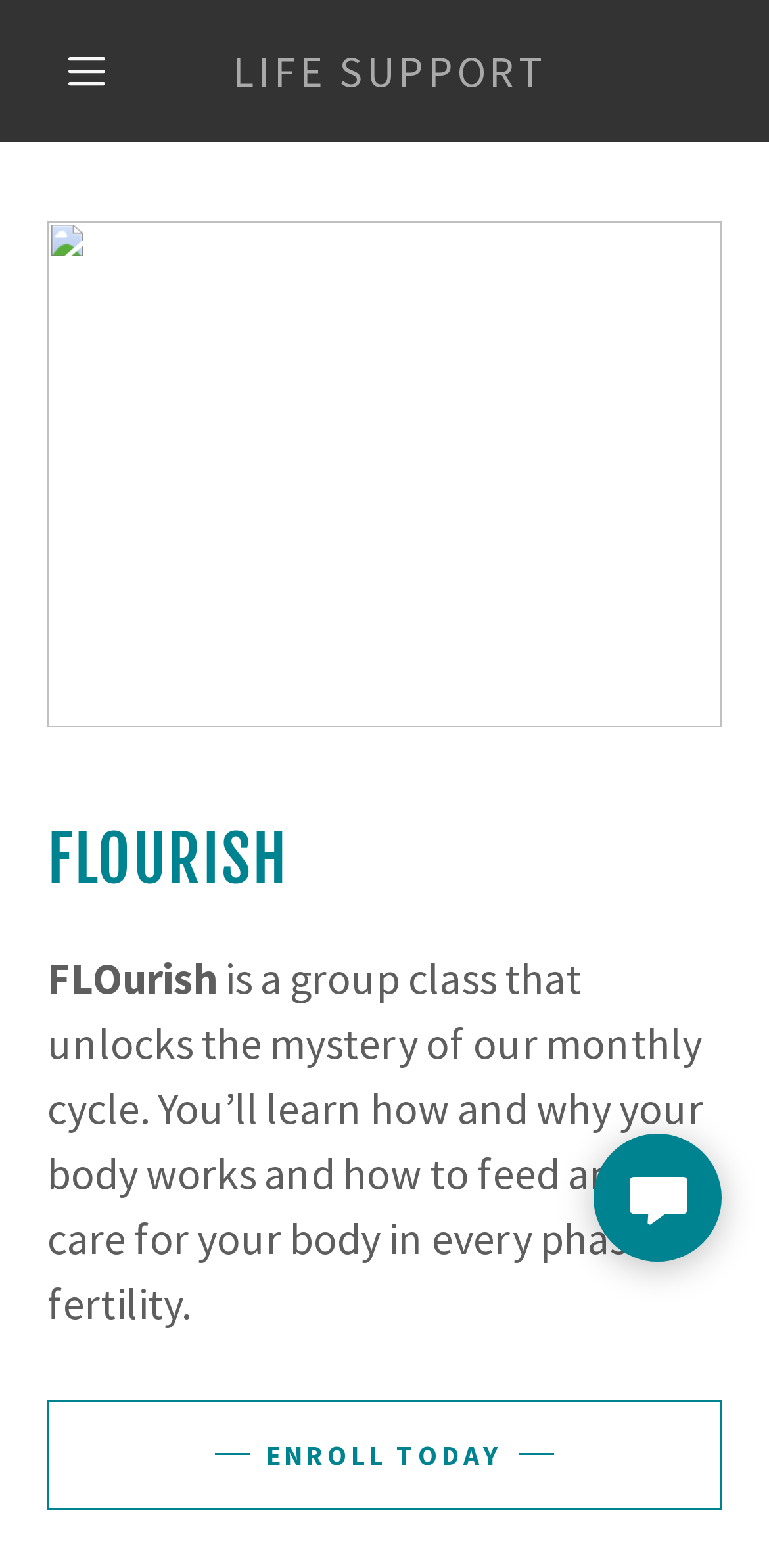Give a short answer to this question using one word or a phrase:
What is the topic of the 'LIFE SUPPORT' section?

Life support